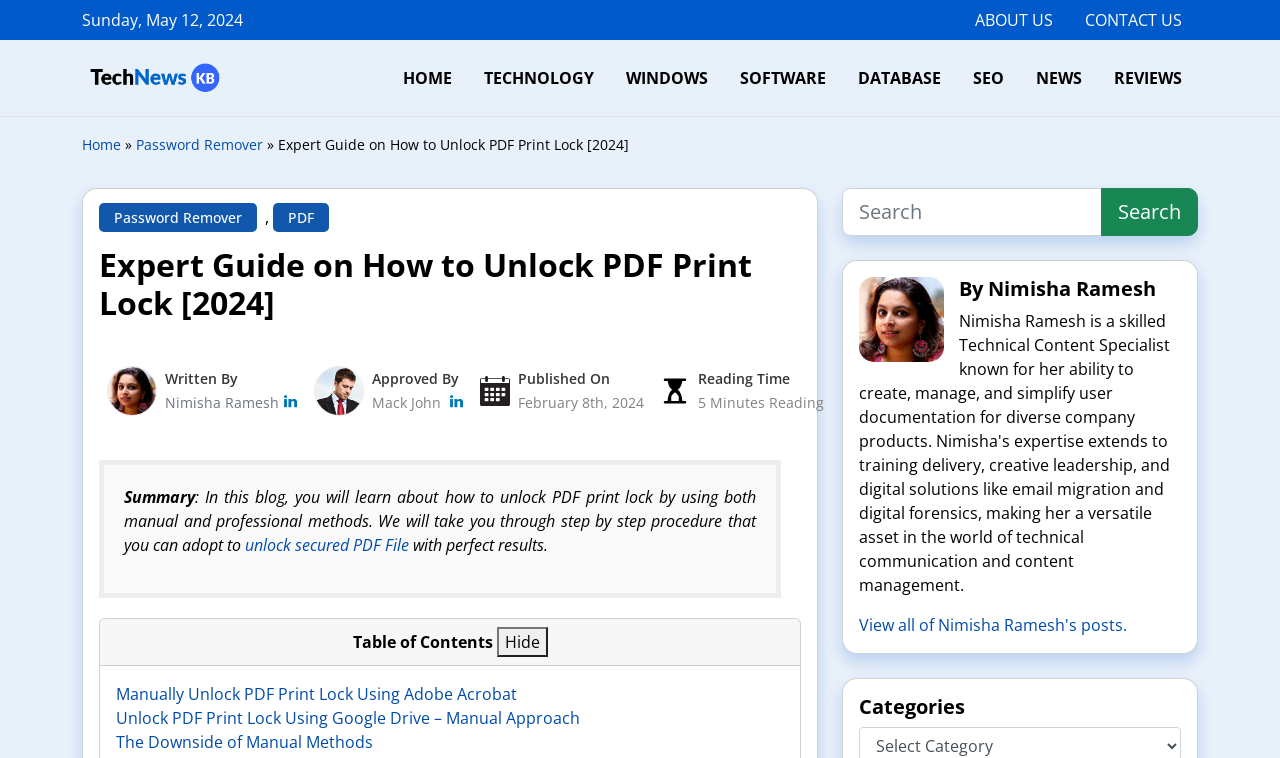Refer to the screenshot and answer the following question in detail:
What is the purpose of the article?

I found the purpose of the article by reading the summary section, which is located at the top of the article. The summary states that the article will teach the reader how to unlock PDF print lock using both manual and professional methods.